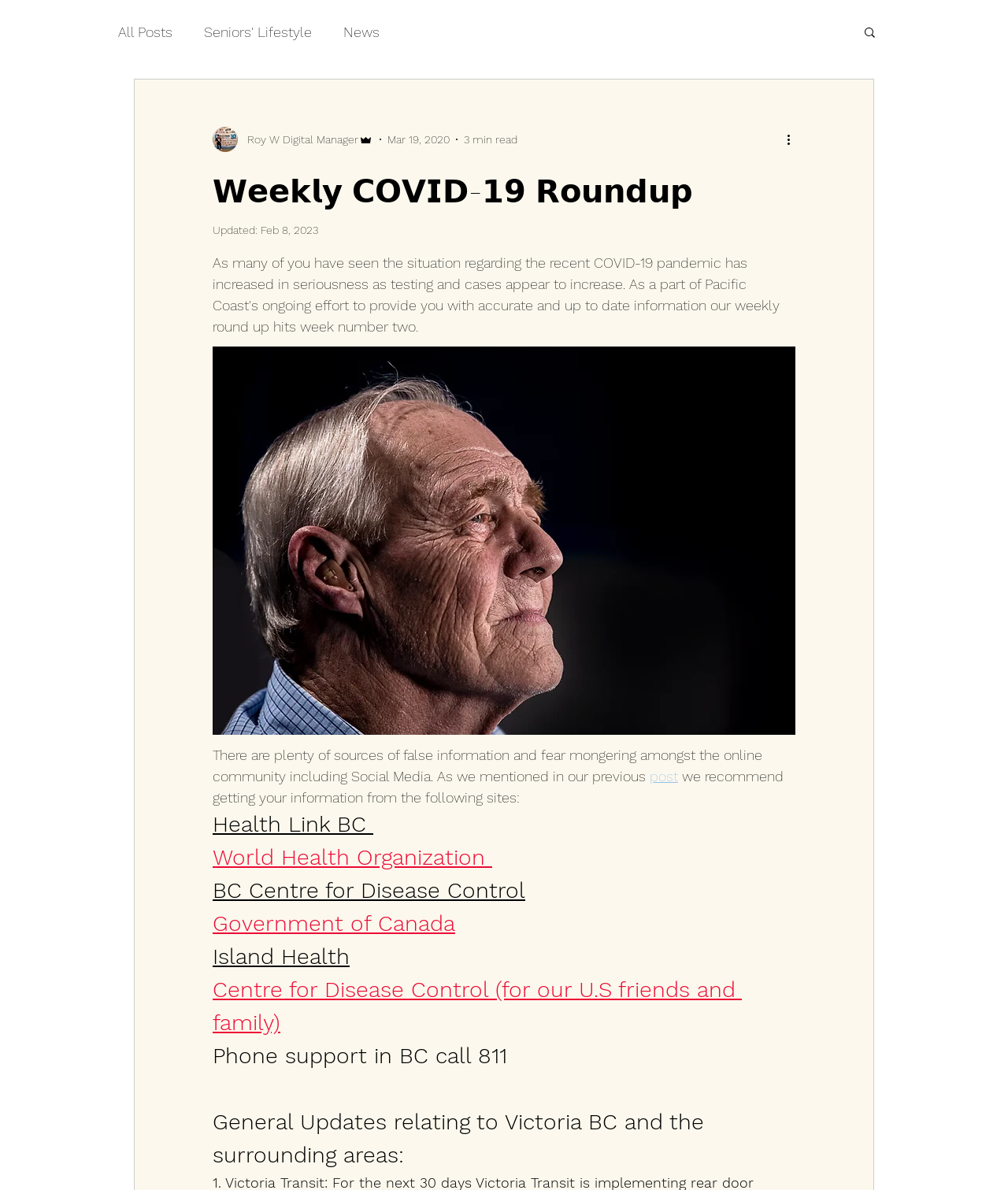What is the author's role?
Answer the question based on the image using a single word or a brief phrase.

Digital Manager